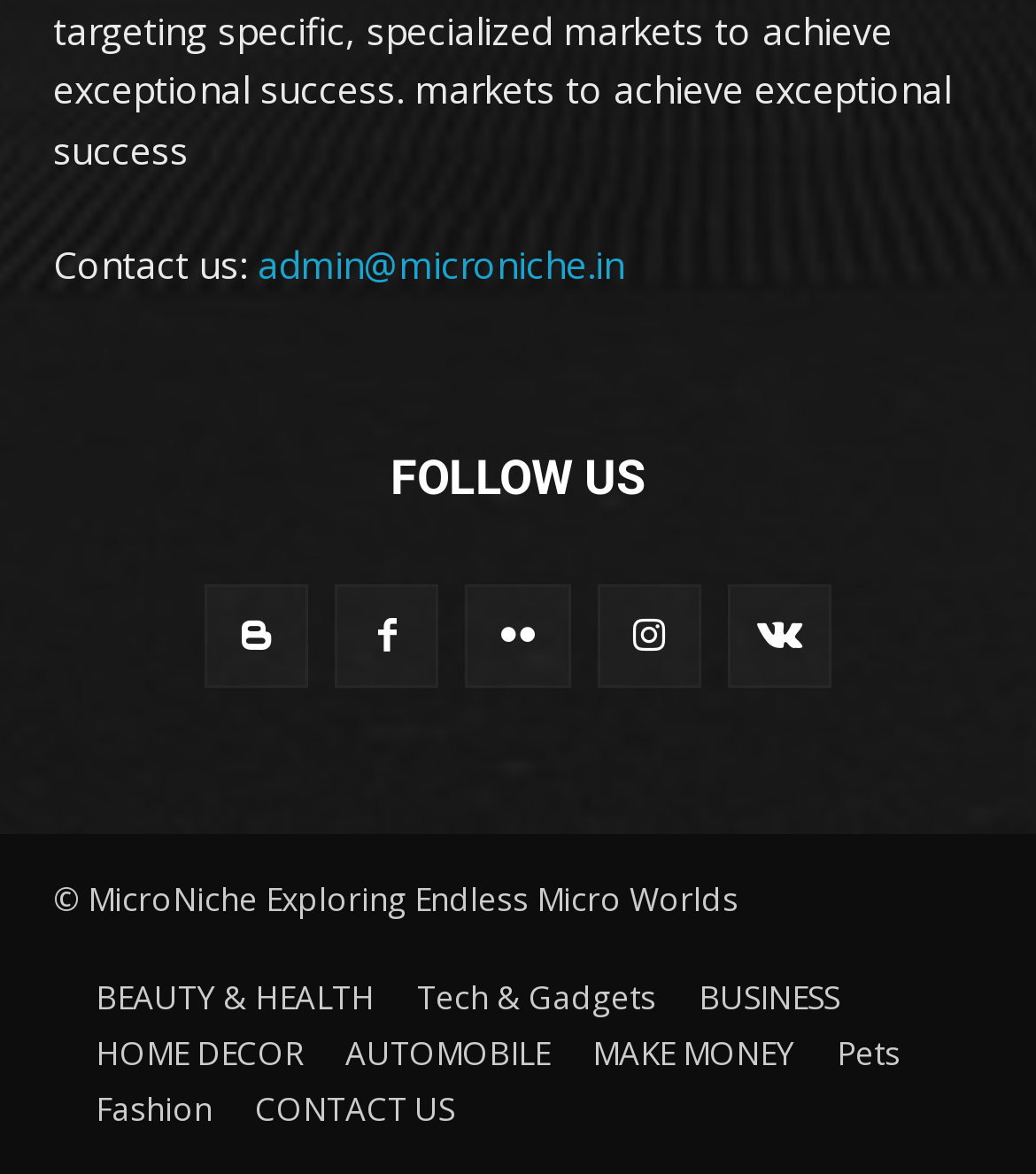How many social media links are available?
Using the information from the image, answer the question thoroughly.

I counted the number of social media links available on the webpage, which are Facebook, Twitter, Instagram, LinkedIn, and YouTube, represented by their respective icons.